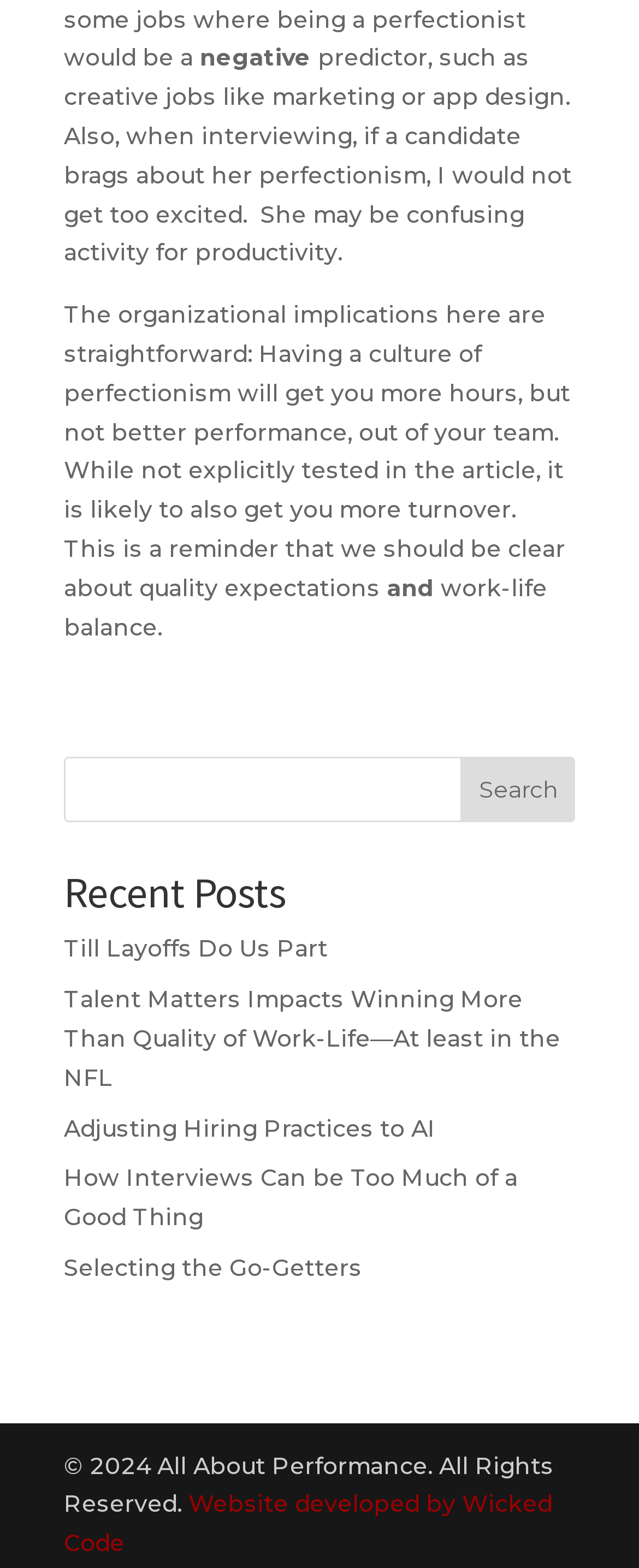Who developed the website?
Make sure to answer the question with a detailed and comprehensive explanation.

I found a link element at the bottom of the webpage that mentions 'Website developed by Wicked Code', which suggests that Wicked Code is the developer of the website.